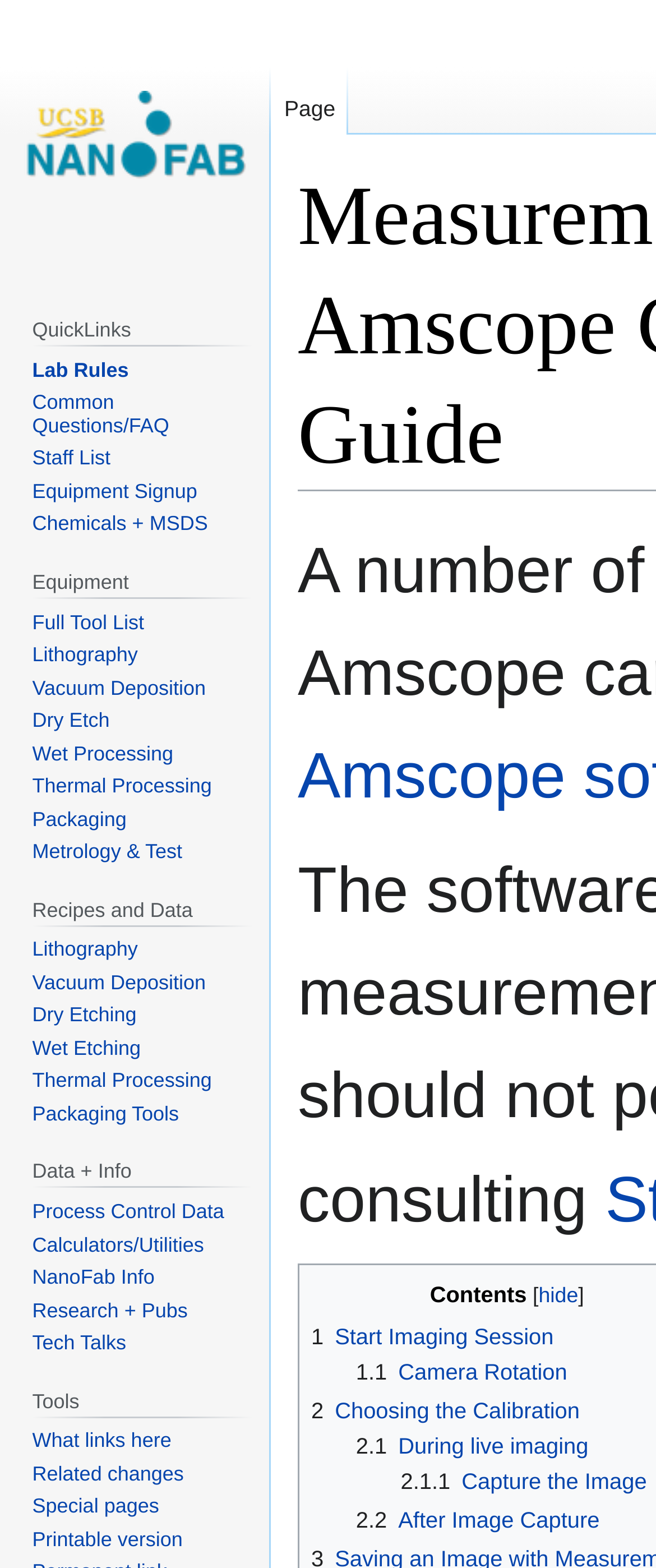Locate the bounding box coordinates of the item that should be clicked to fulfill the instruction: "Visit the main page".

[0.0, 0.0, 0.41, 0.172]